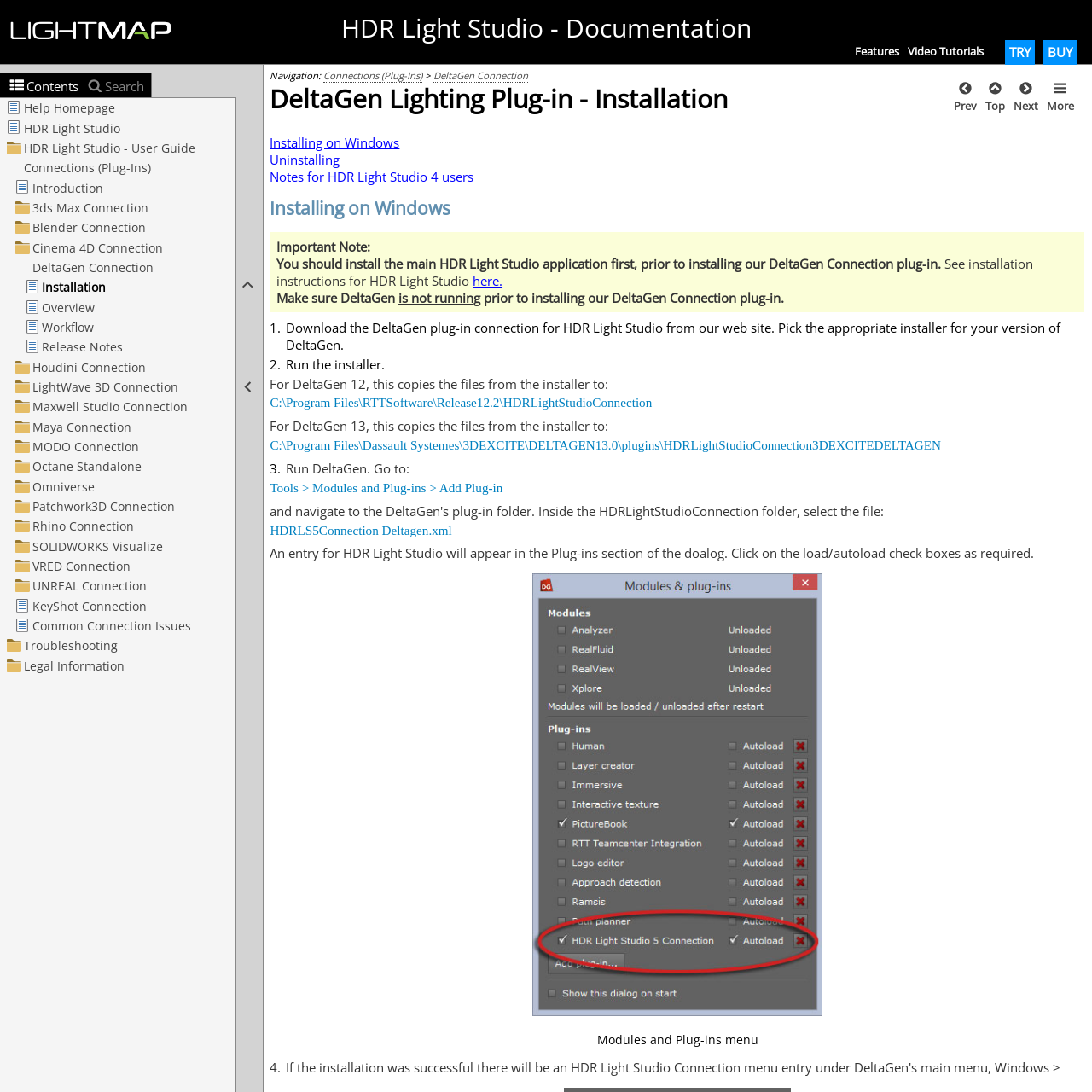Please specify the bounding box coordinates in the format (top-left x, top-left y, bottom-right x, bottom-right y), with values ranging from 0 to 1. Identify the bounding box for the UI component described as follows: August 2022

None